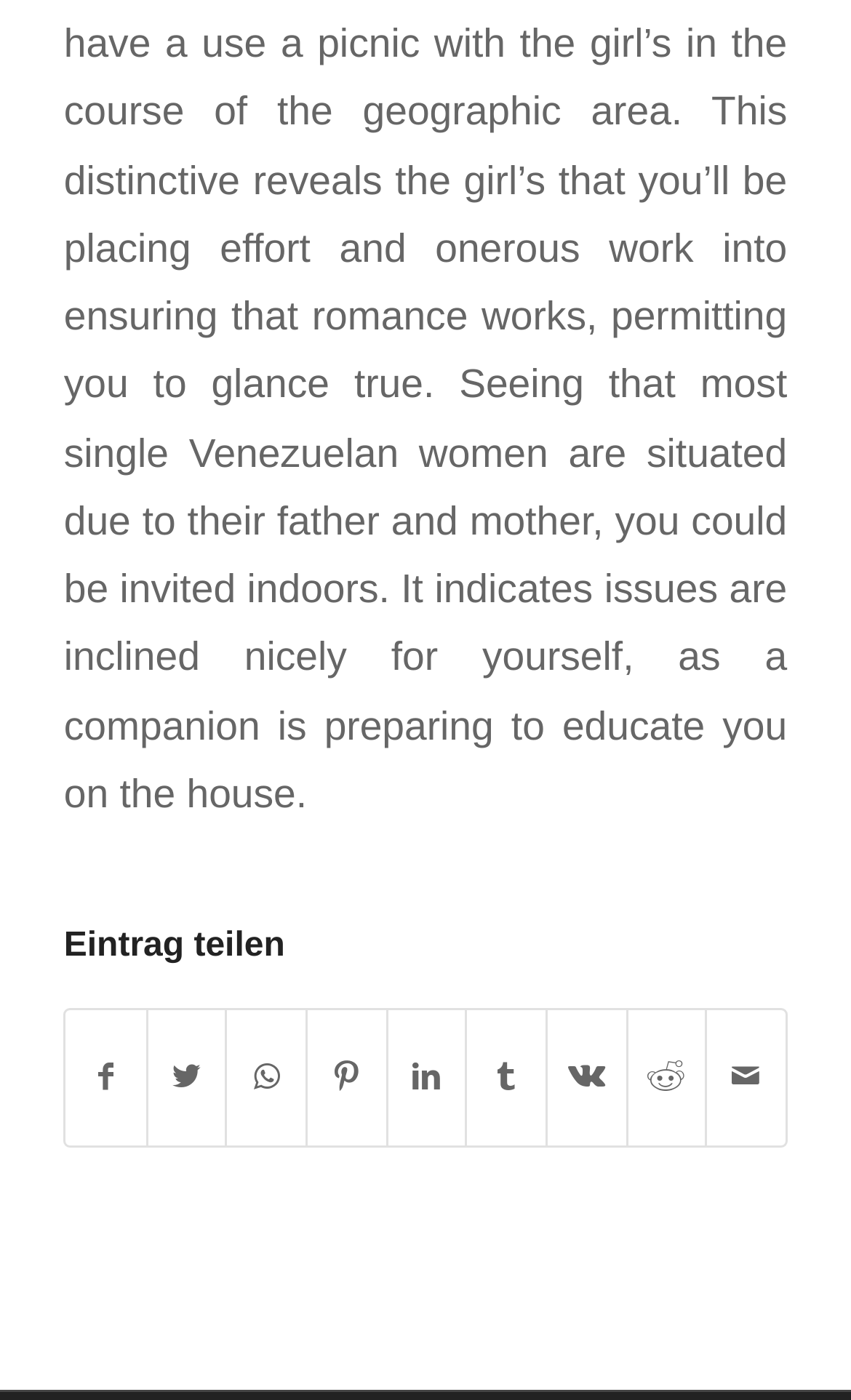Predict the bounding box coordinates of the area that should be clicked to accomplish the following instruction: "Share on Twitter". The bounding box coordinates should consist of four float numbers between 0 and 1, i.e., [left, top, right, bottom].

[0.174, 0.722, 0.265, 0.818]